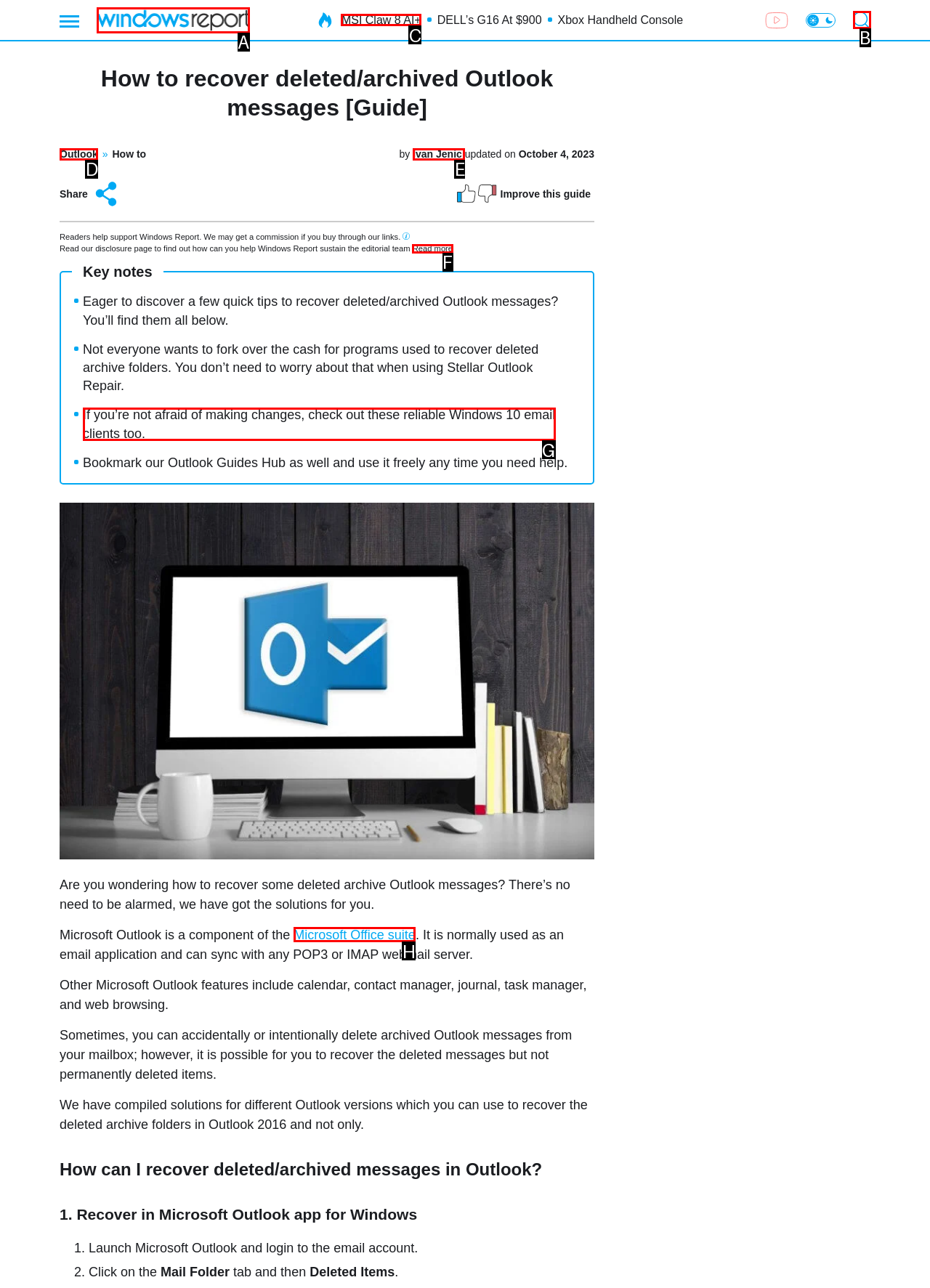Select the letter that corresponds to the description: parent_node: TROUBLESHOOTING GUIDES aria-label="Windows Report". Provide your answer using the option's letter.

A